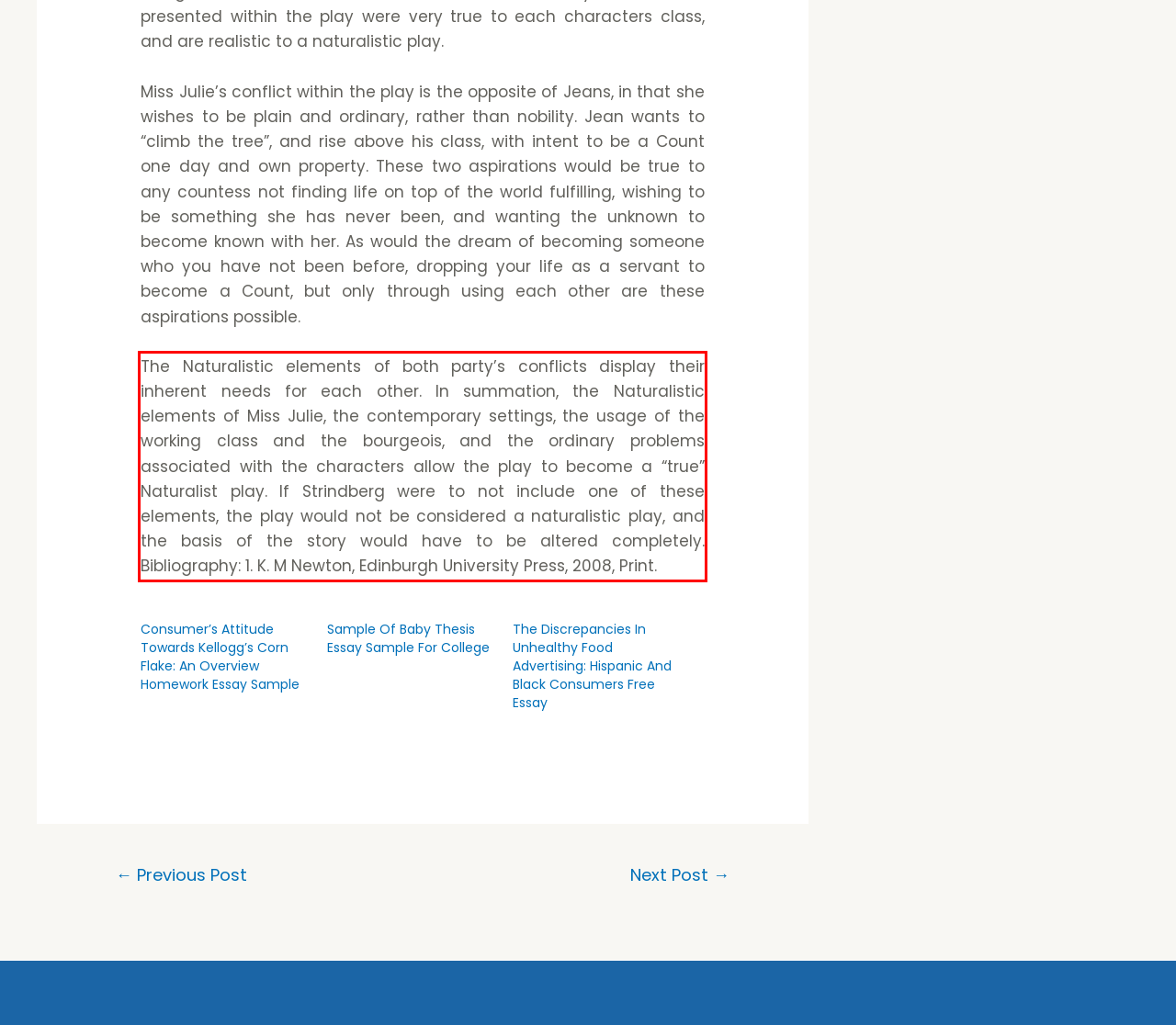Using the provided webpage screenshot, identify and read the text within the red rectangle bounding box.

The Naturalistic elements of both party’s conflicts display their inherent needs for each other. In summation, the Naturalistic elements of Miss Julie, the contemporary settings, the usage of the working class and the bourgeois, and the ordinary problems associated with the characters allow the play to become a “true” Naturalist play. If Strindberg were to not include one of these elements, the play would not be considered a naturalistic play, and the basis of the story would have to be altered completely. Bibliography: 1. K. M Newton, Edinburgh University Press, 2008, Print.